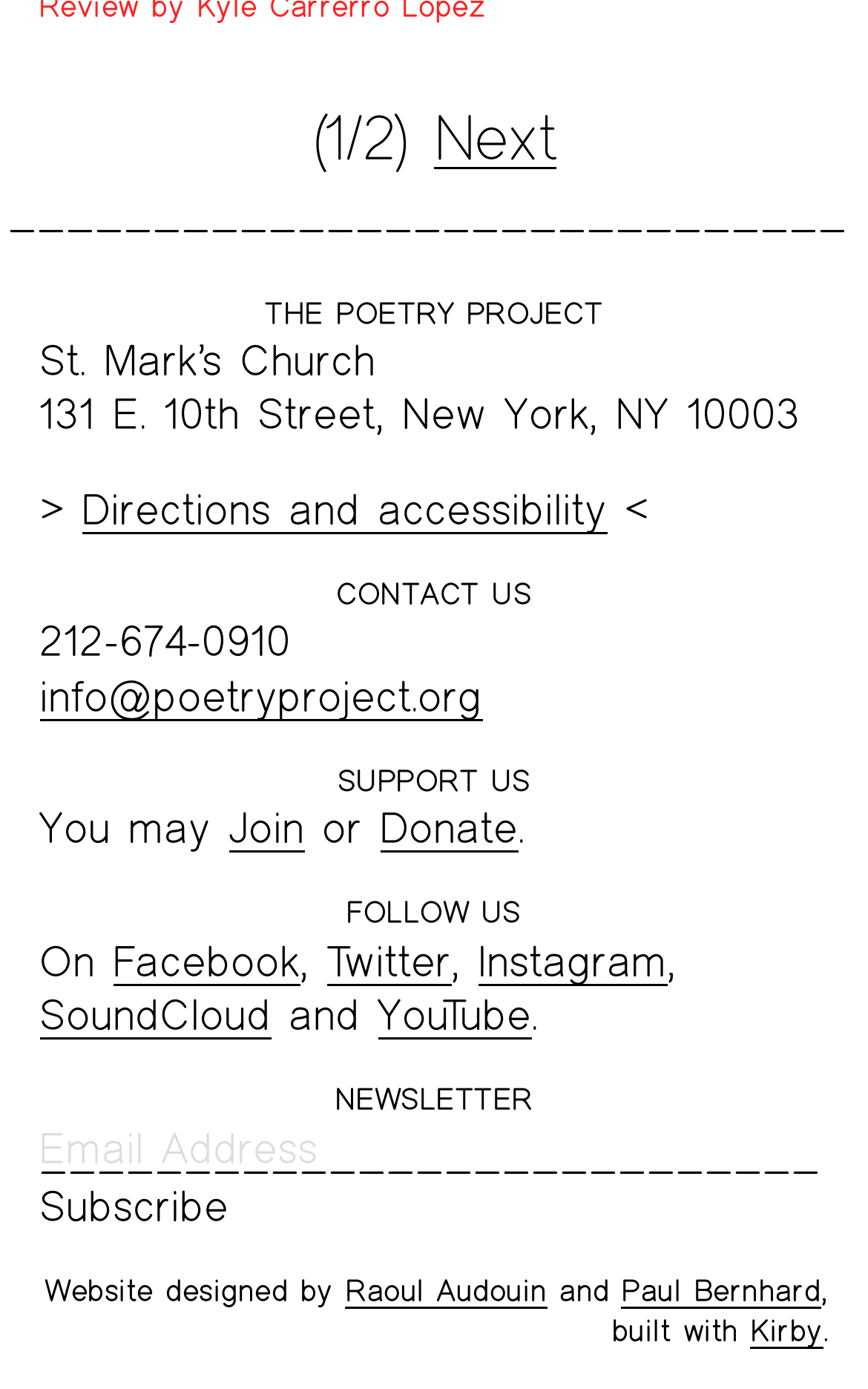Please find the bounding box coordinates of the element that must be clicked to perform the given instruction: "View Teaching Assistant Jobs". The coordinates should be four float numbers from 0 to 1, i.e., [left, top, right, bottom].

None